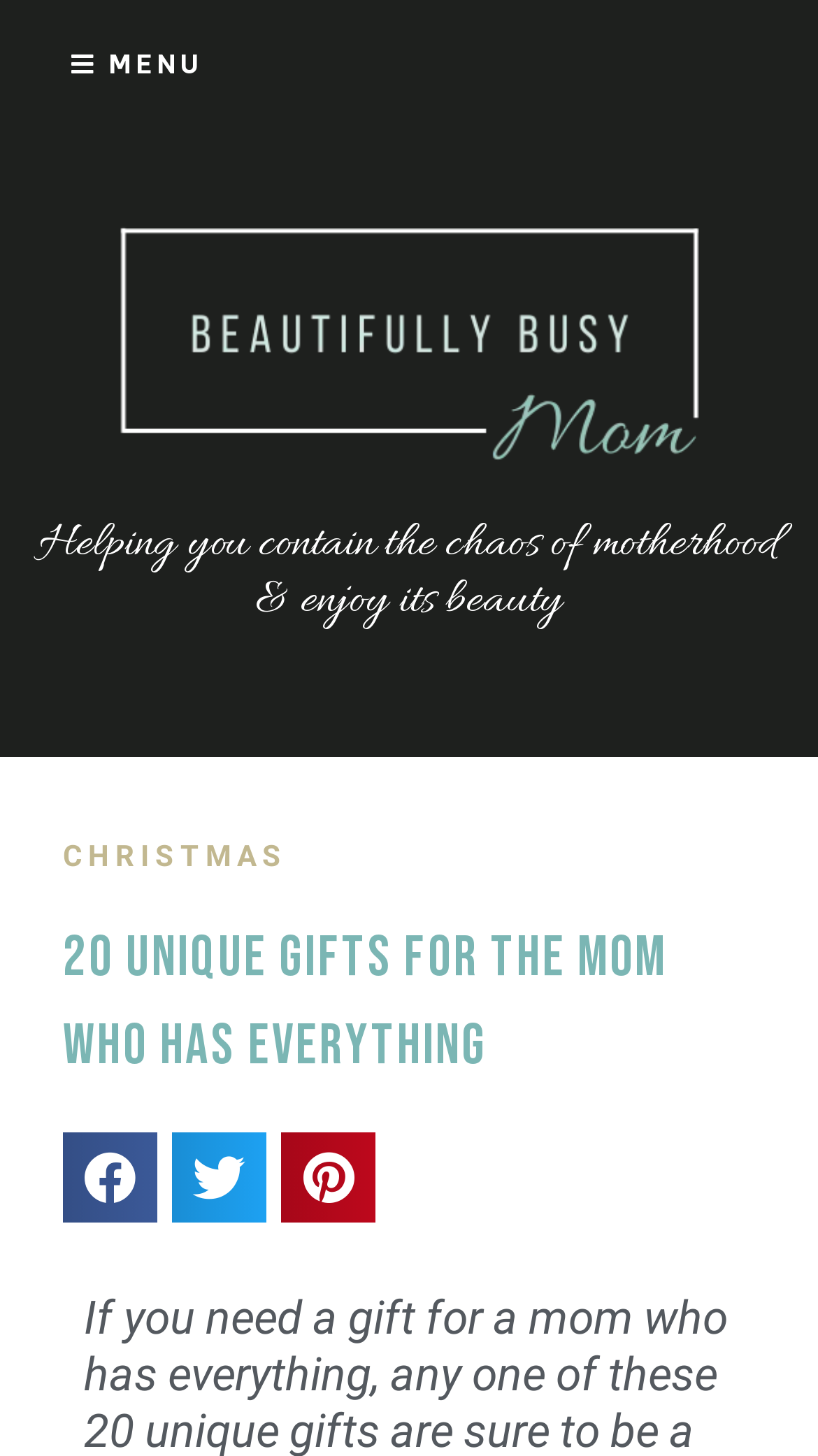Provide the bounding box for the UI element matching this description: "aria-label="Share on pinterest"".

[0.344, 0.777, 0.459, 0.839]